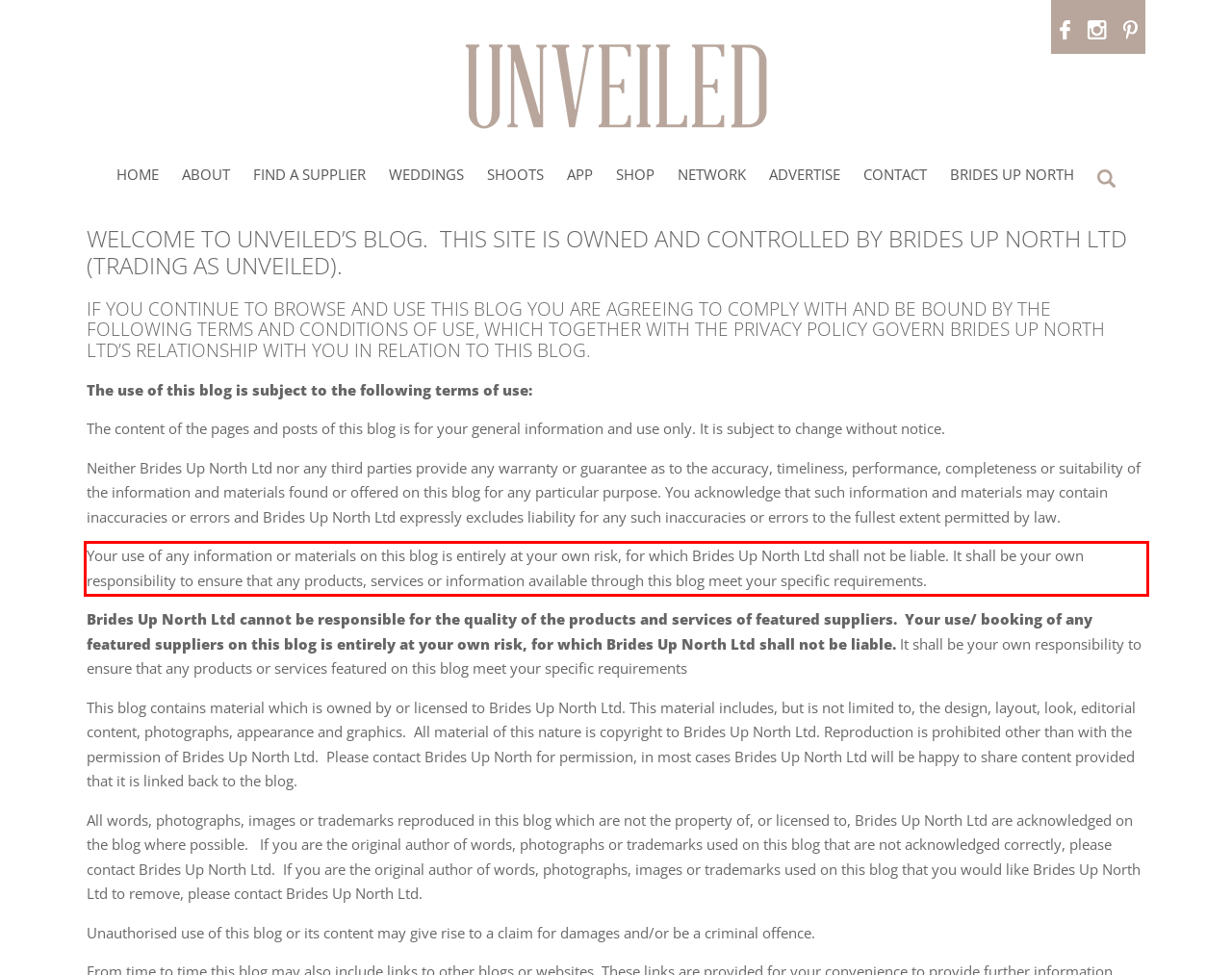There is a UI element on the webpage screenshot marked by a red bounding box. Extract and generate the text content from within this red box.

Your use of any information or materials on this blog is entirely at your own risk, for which Brides Up North Ltd shall not be liable. It shall be your own responsibility to ensure that any products, services or information available through this blog meet your specific requirements.